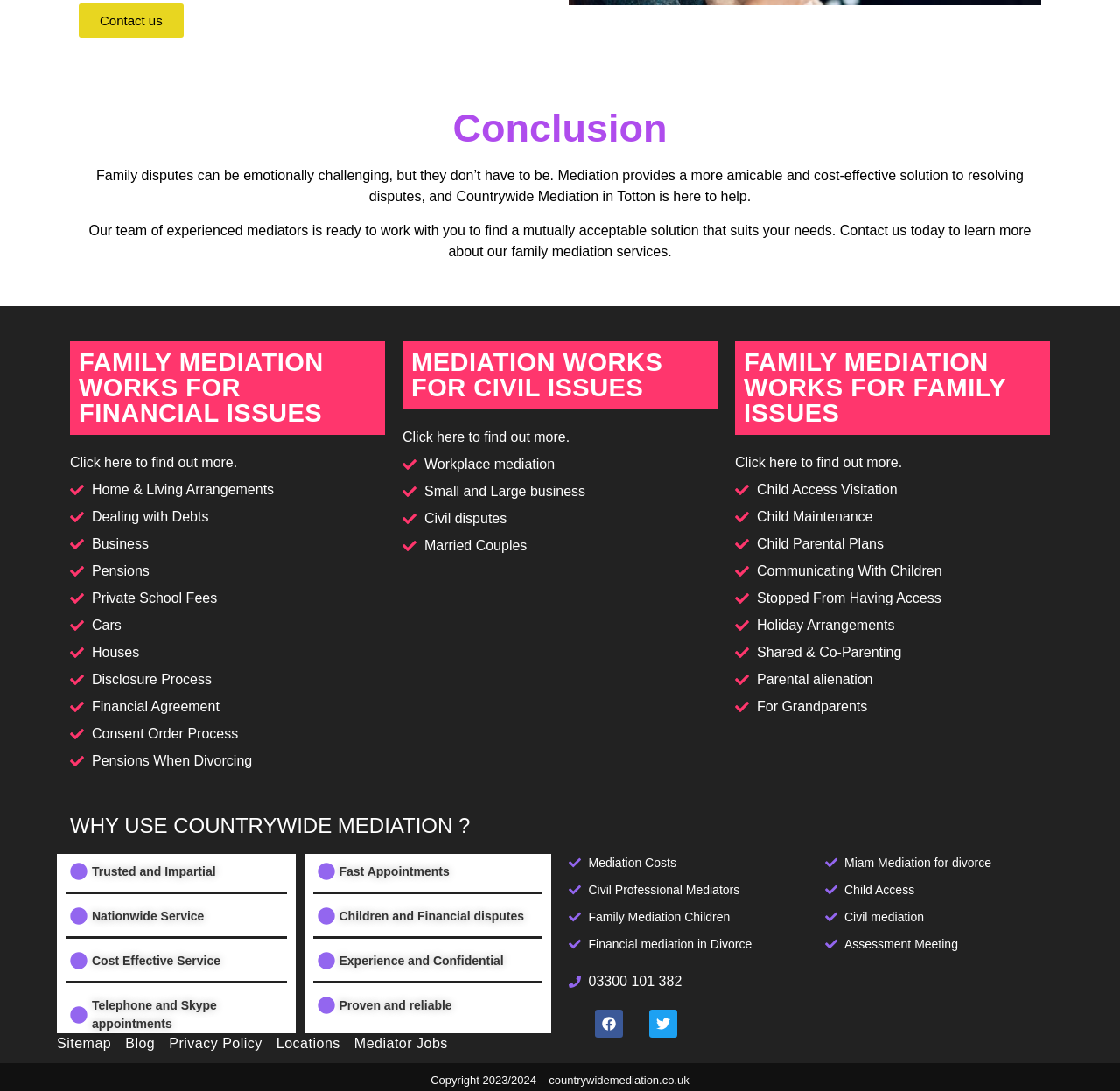Determine the bounding box coordinates for the element that should be clicked to follow this instruction: "Learn more about family mediation services". The coordinates should be given as four float numbers between 0 and 1, in the format [left, top, right, bottom].

[0.079, 0.204, 0.921, 0.237]